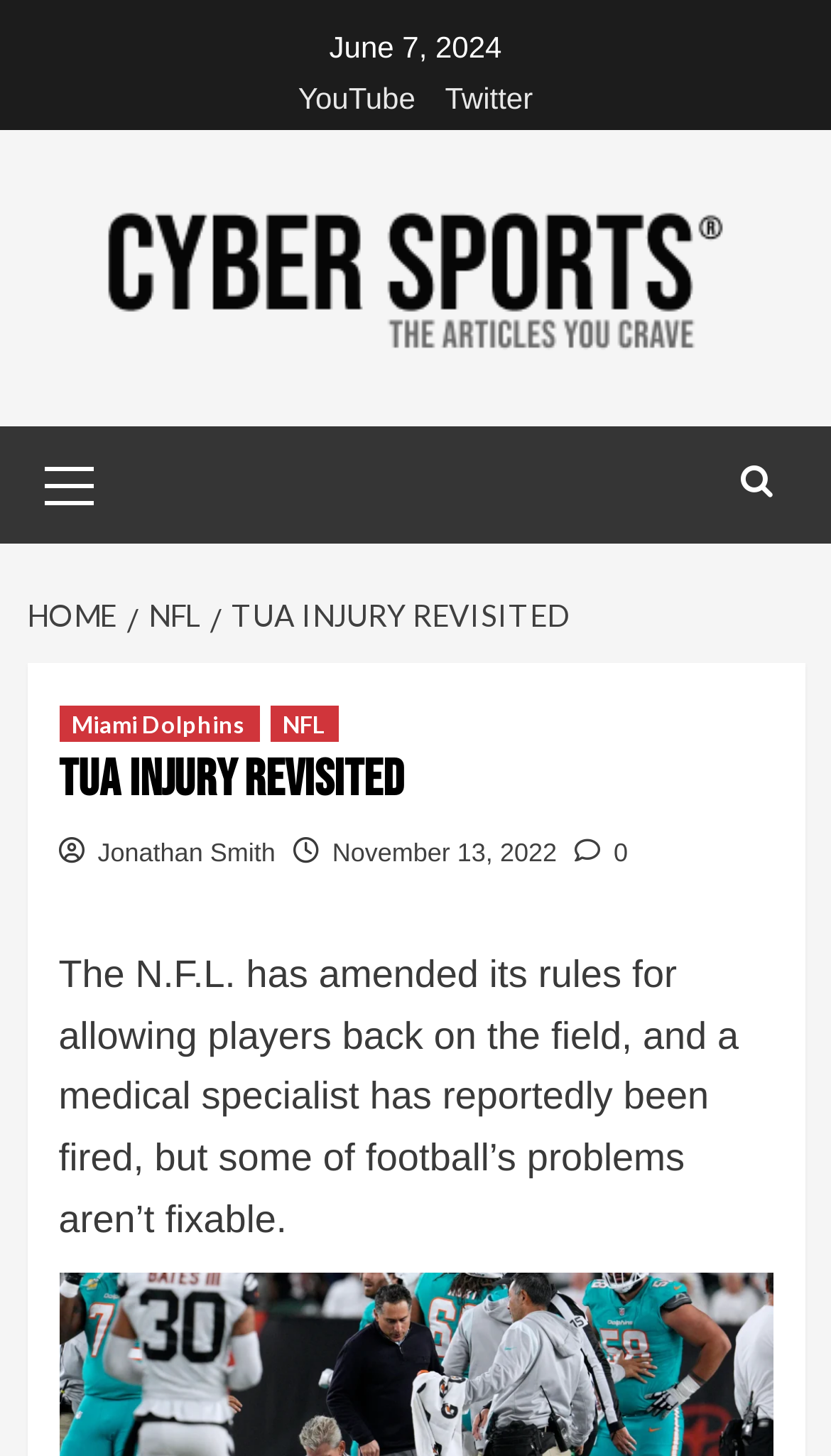Determine the bounding box coordinates in the format (top-left x, top-left y, bottom-right x, bottom-right y). Ensure all values are floating point numbers between 0 and 1. Identify the bounding box of the UI element described by: title="Search"

[0.878, 0.304, 0.942, 0.355]